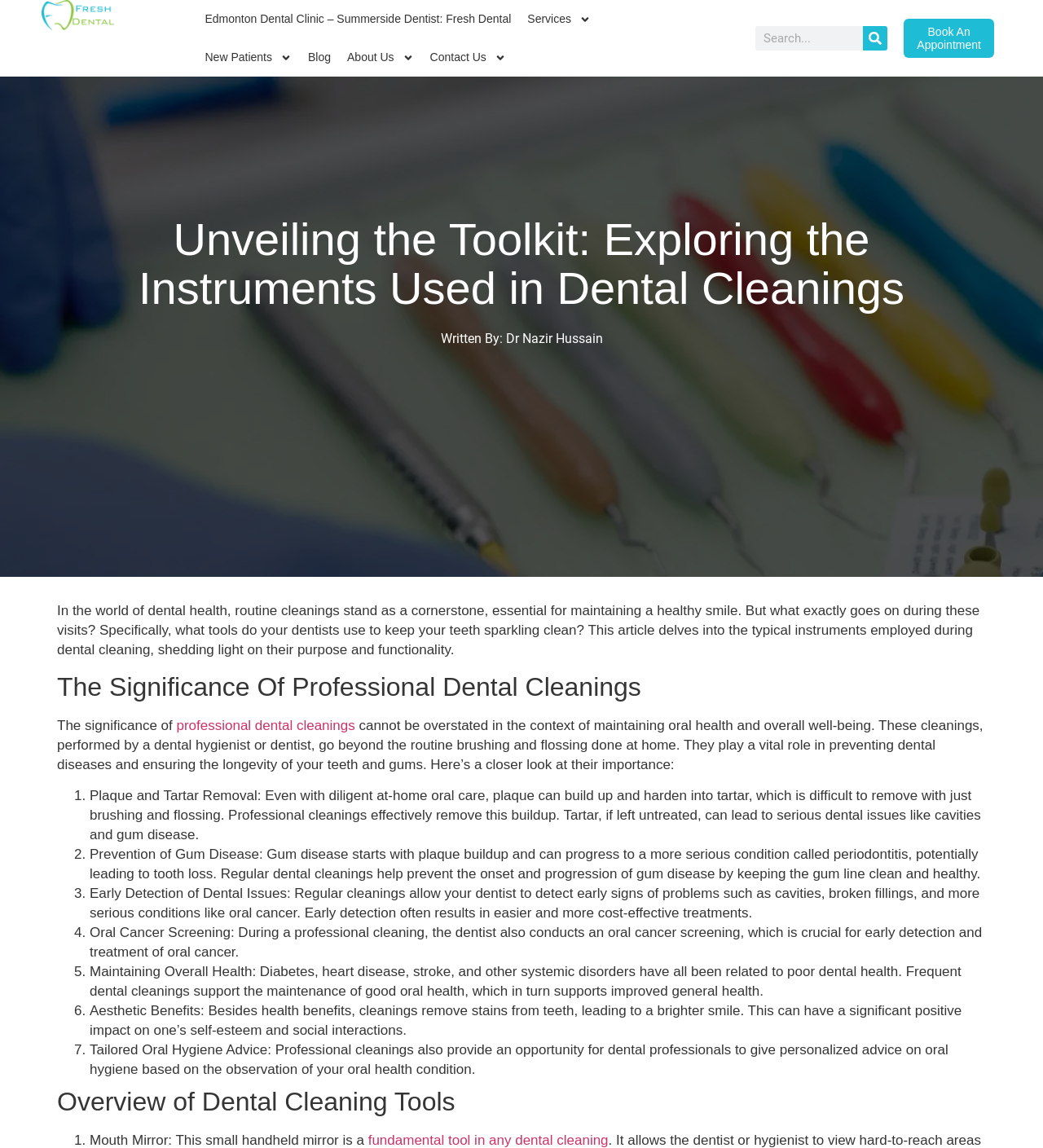What is the purpose of professional dental cleanings?
Answer the question with as much detail as possible.

According to the webpage, professional dental cleanings are essential for maintaining a healthy smile and preventing dental diseases. They play a vital role in removing plaque and tartar, preventing gum disease, detecting early signs of problems, and supporting overall health.